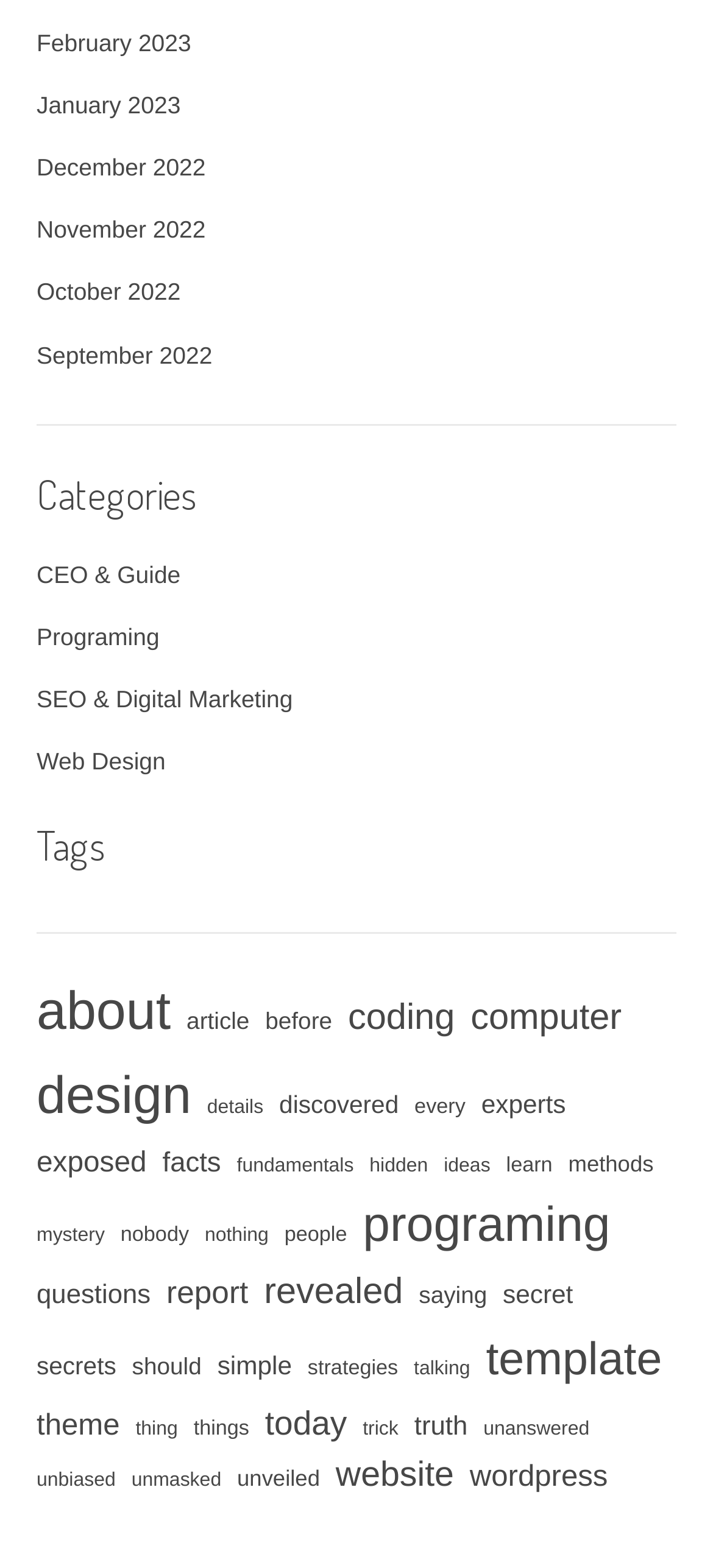Specify the bounding box coordinates of the area to click in order to execute this command: 'Discover articles about WordPress'. The coordinates should consist of four float numbers ranging from 0 to 1, and should be formatted as [left, top, right, bottom].

[0.659, 0.927, 0.852, 0.957]